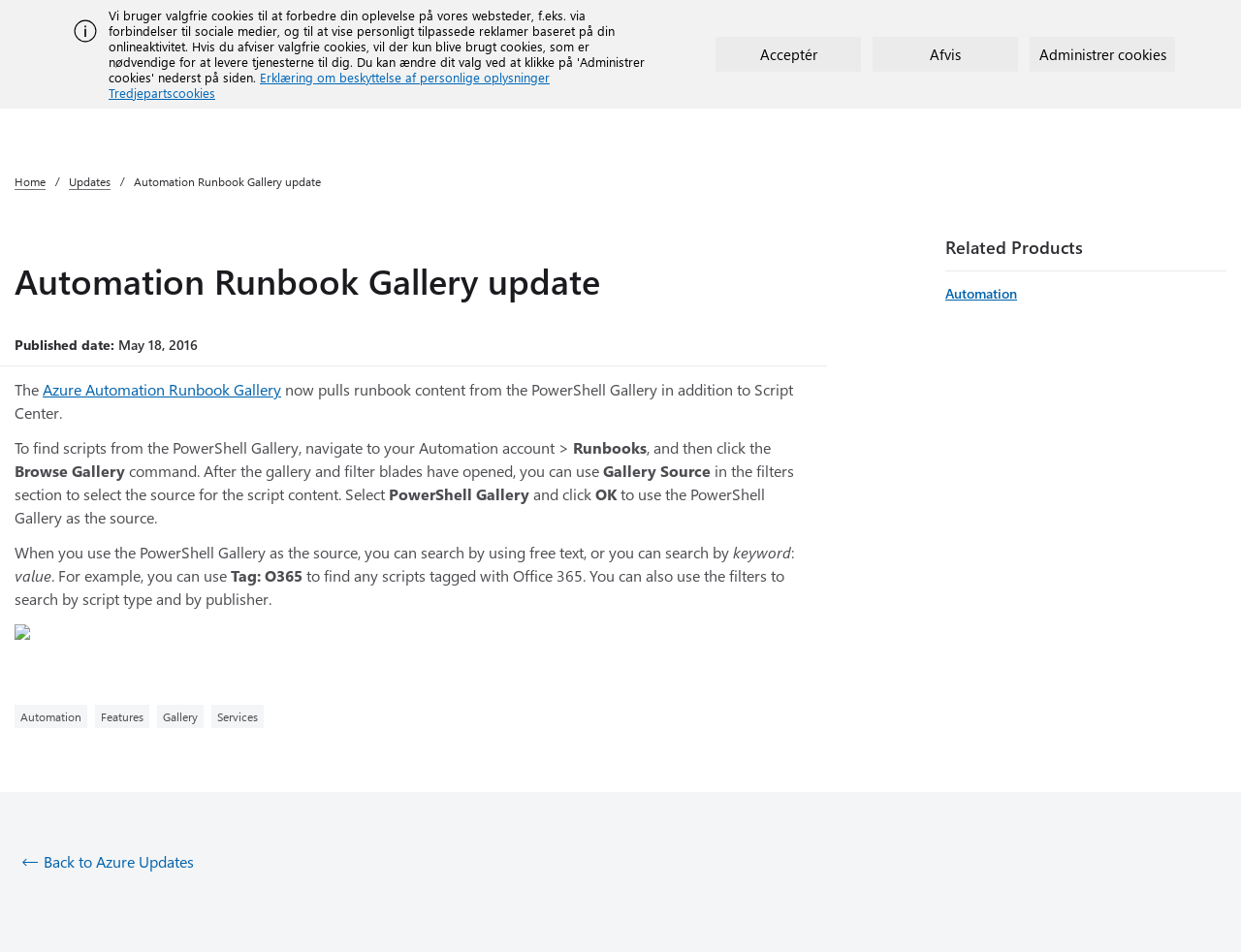Please identify the coordinates of the bounding box for the clickable region that will accomplish this instruction: "Browse the Automation Runbook Gallery".

[0.012, 0.484, 0.101, 0.505]